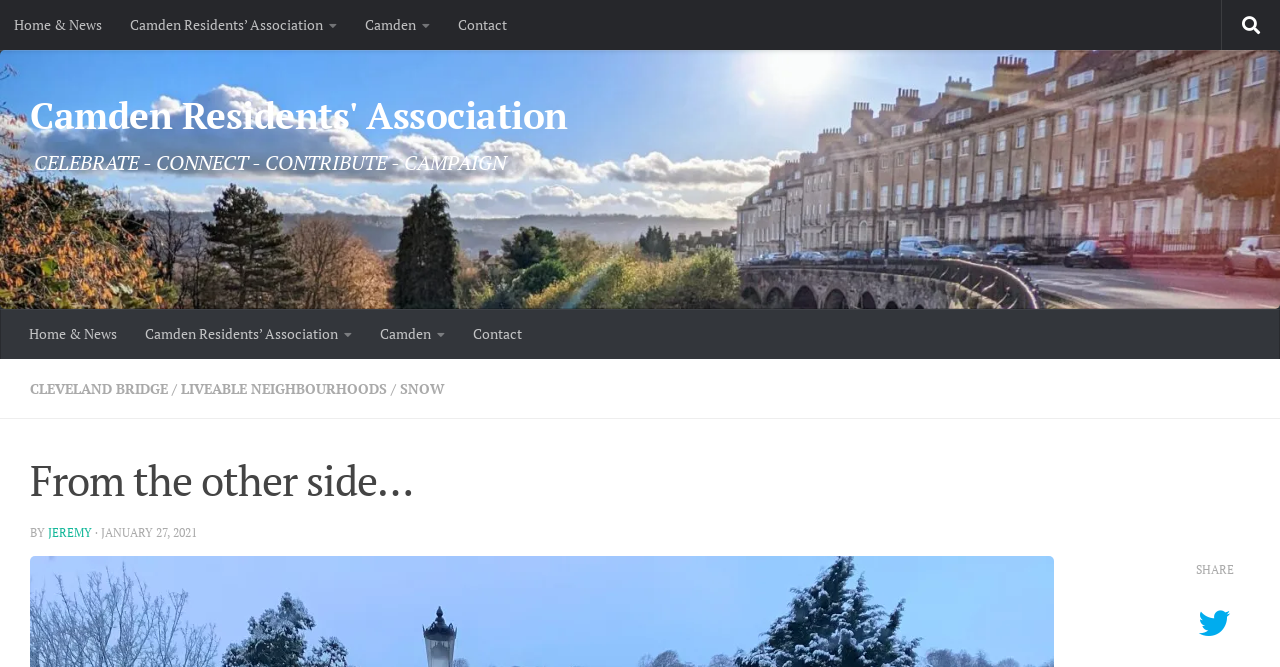Determine the bounding box coordinates of the element that should be clicked to execute the following command: "Click on 'Home & News'".

[0.0, 0.0, 0.091, 0.075]